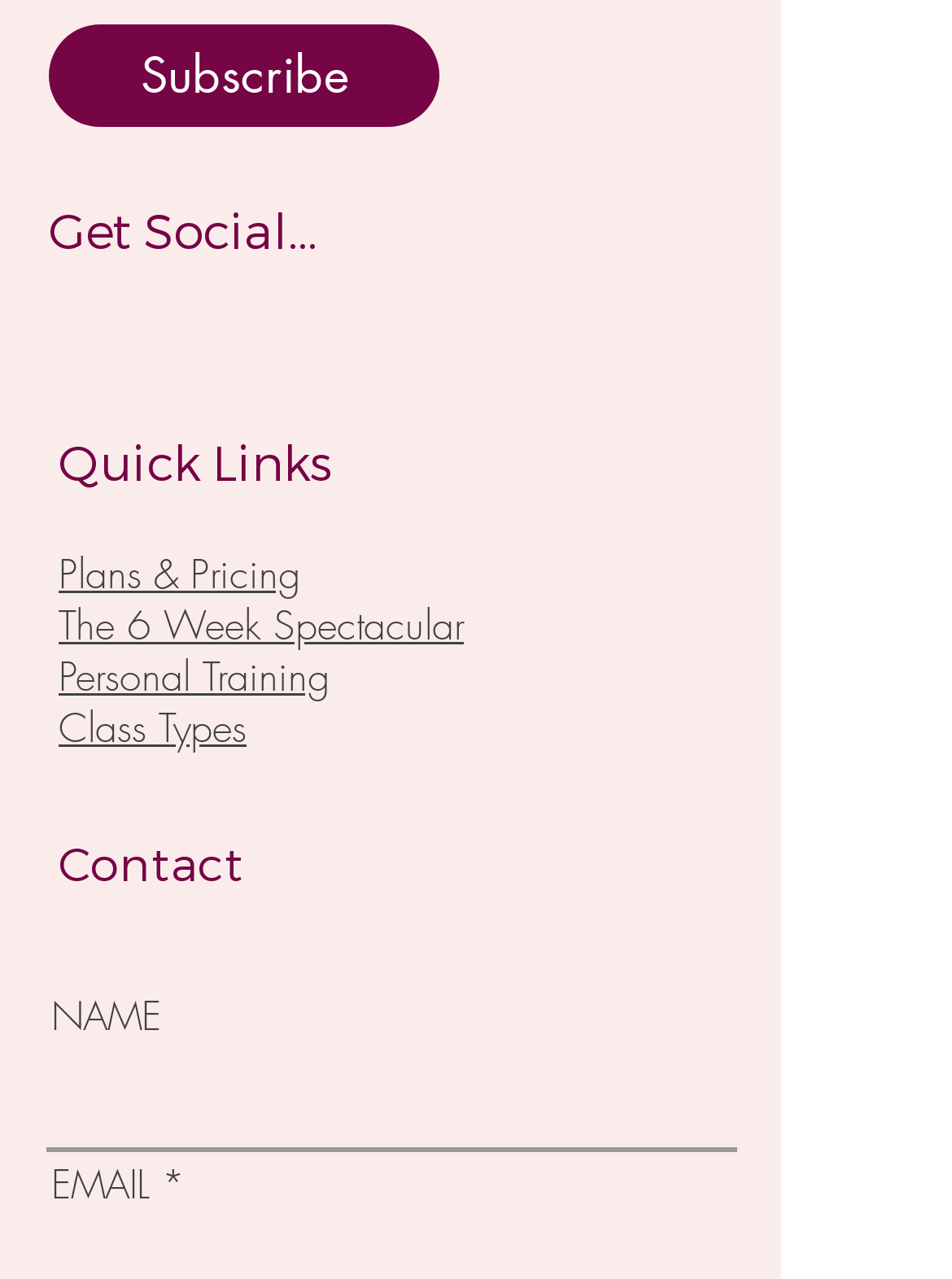Please find the bounding box coordinates of the element's region to be clicked to carry out this instruction: "Check Plans & Pricing".

[0.062, 0.428, 0.315, 0.47]